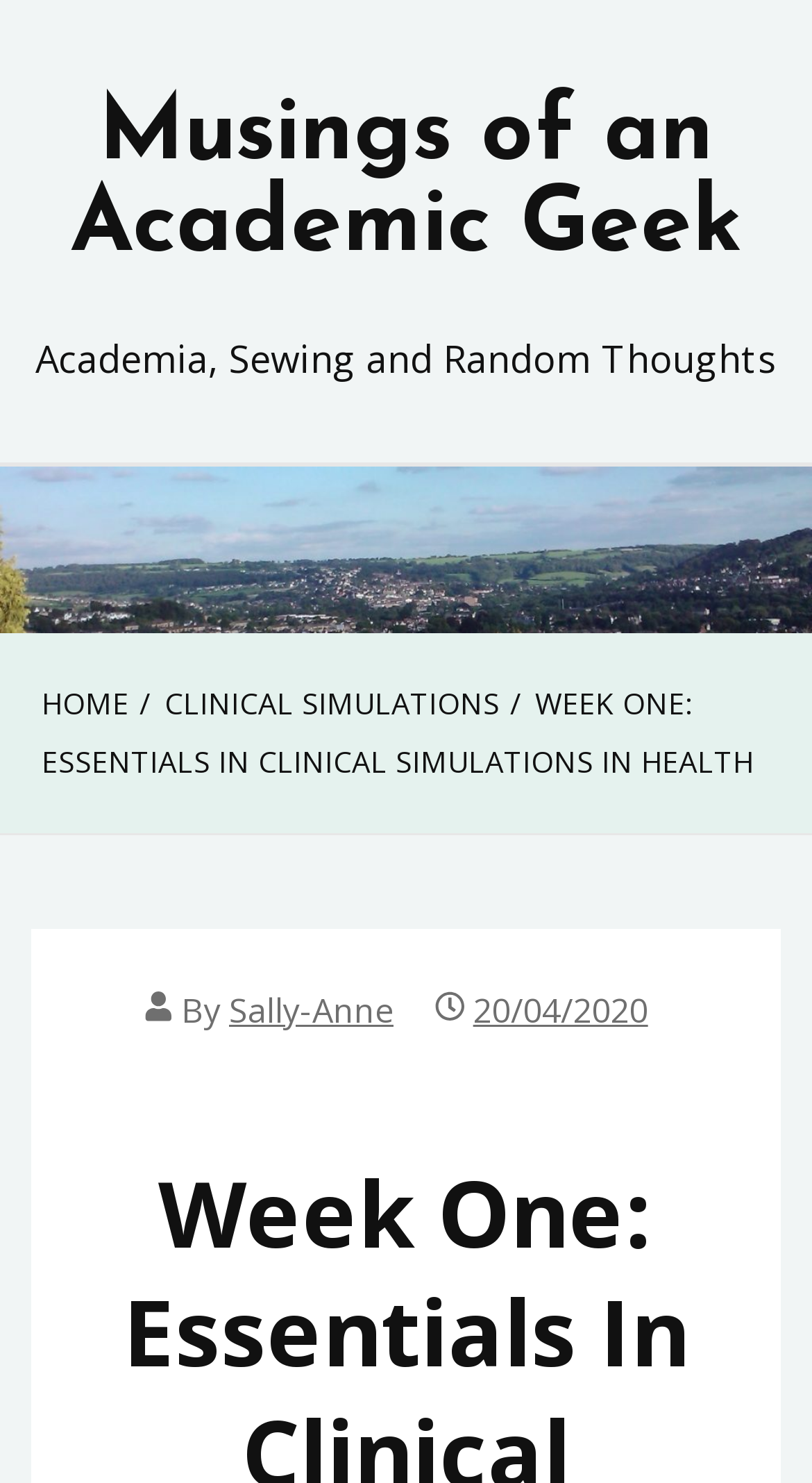When was the article published?
Please provide a detailed and comprehensive answer to the question.

The publication date of the article can be found below the title of the article, where it says '20/04/2020'.